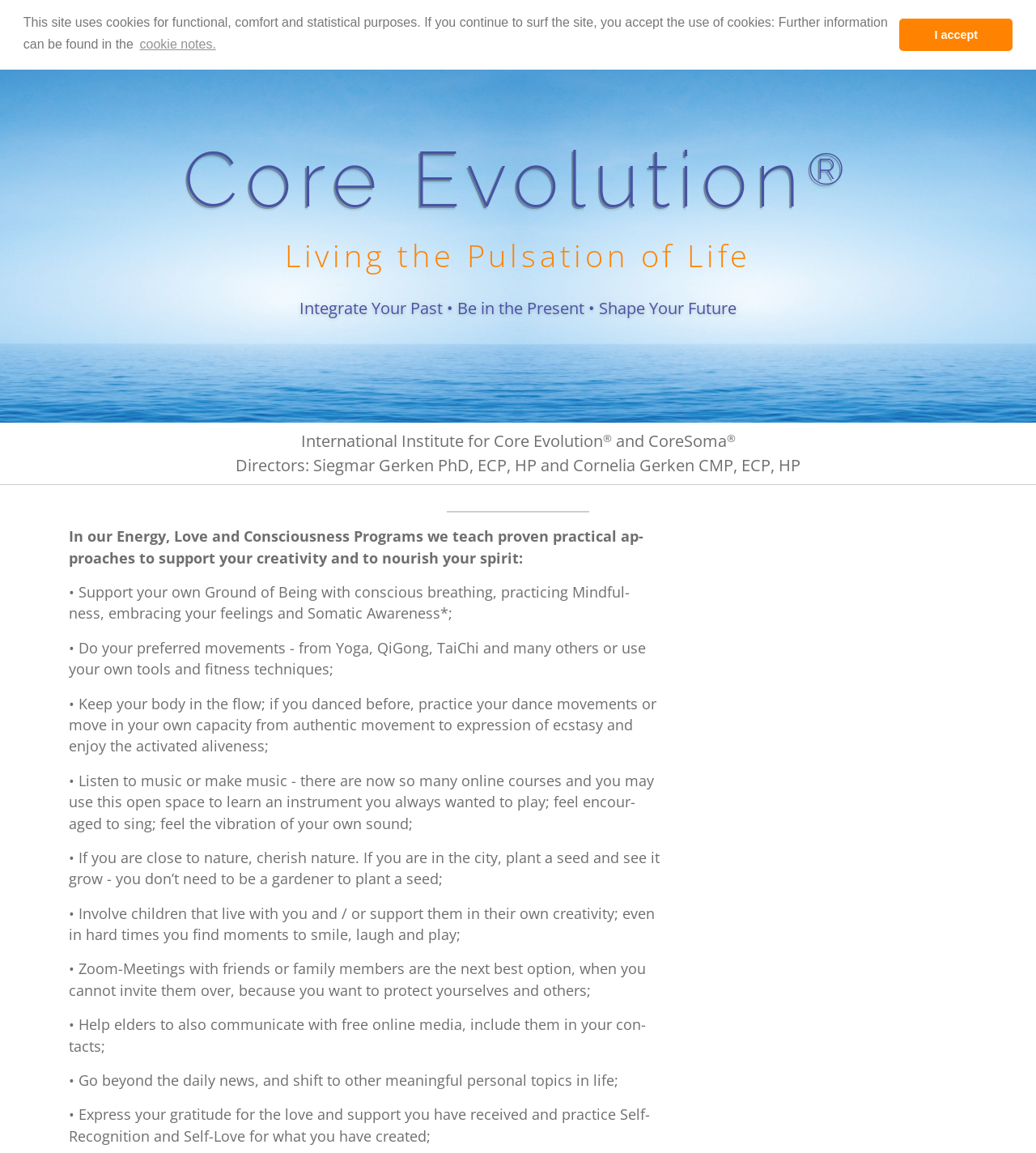Describe the webpage in detail, including text, images, and layout.

The webpage is the homepage of Core Evolution, a professional organization offering various tools and resources. At the top of the page, there is a cookie consent dialog with a brief description of the site's cookie policy and a "learn more" link. Below this dialog, there is a navigation menu with links to different sections of the website, including "Home", "Core Evolution", "CoreSoma", and others.

The main content of the page is divided into several sections. The first section features a heading "Core Evolution" with a superscript symbol, followed by a tagline "Living the Pulsation of Life" and a brief description of the organization's mission. Below this, there is a section with the title "International Institute for Core Evolution" and a list of directors.

The next section appears to be a promotional or informational text, describing the organization's programs and activities. The text is divided into several paragraphs, each highlighting a different aspect of the programs, such as supporting one's creativity, practicing mindfulness, and engaging in physical activities like yoga or dance. The text also encourages readers to involve children, appreciate nature, and express gratitude for the love and support they have received.

Throughout the page, there are several buttons and links to other sections of the website, including "Ways to work with us", "Professional Trainings", "Calendar of Events", and "Resources". The page also features a language selection option at the bottom, allowing users to switch between English and German.